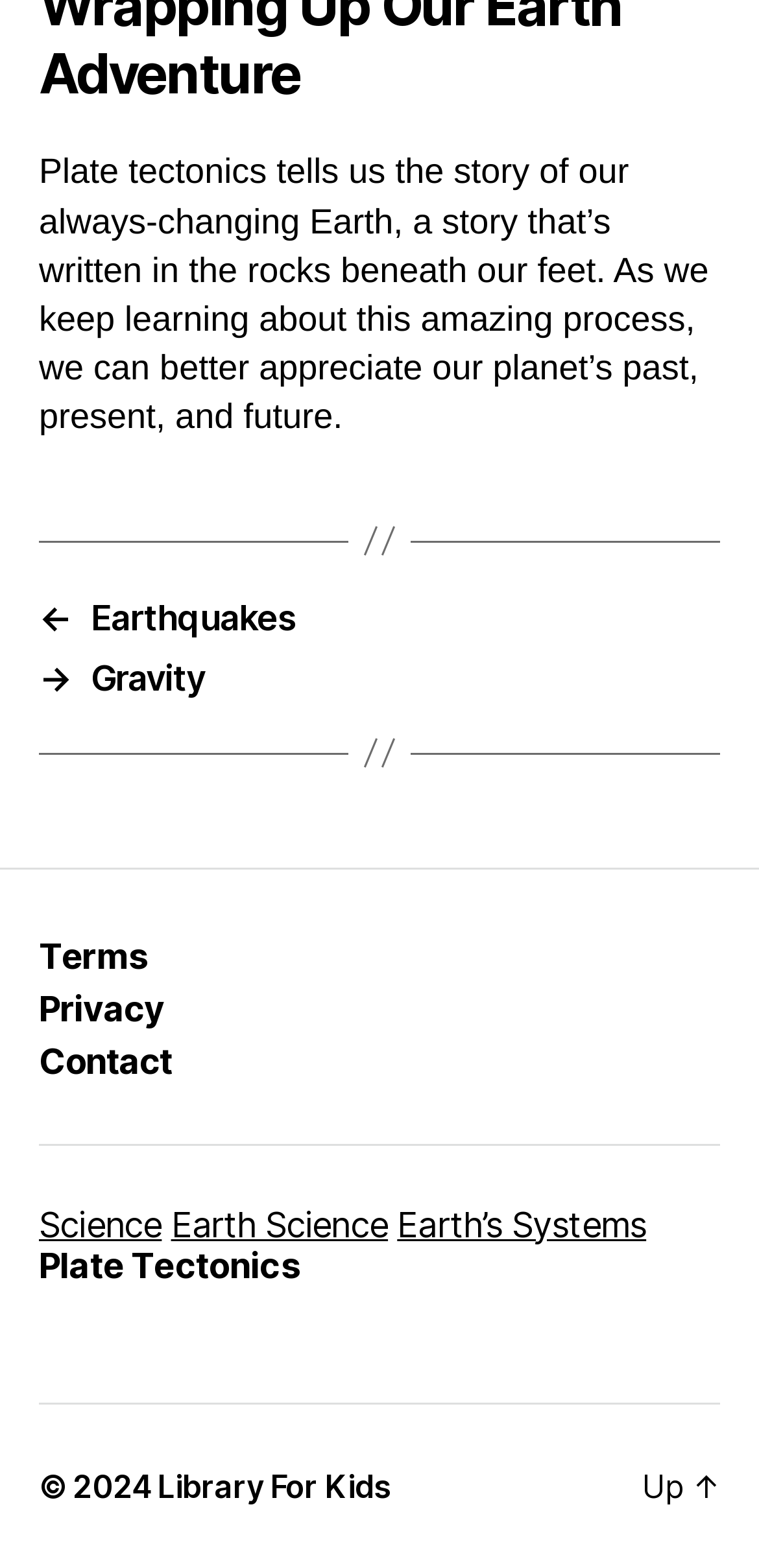Given the following UI element description: "Library For Kids", find the bounding box coordinates in the webpage screenshot.

[0.208, 0.935, 0.515, 0.96]